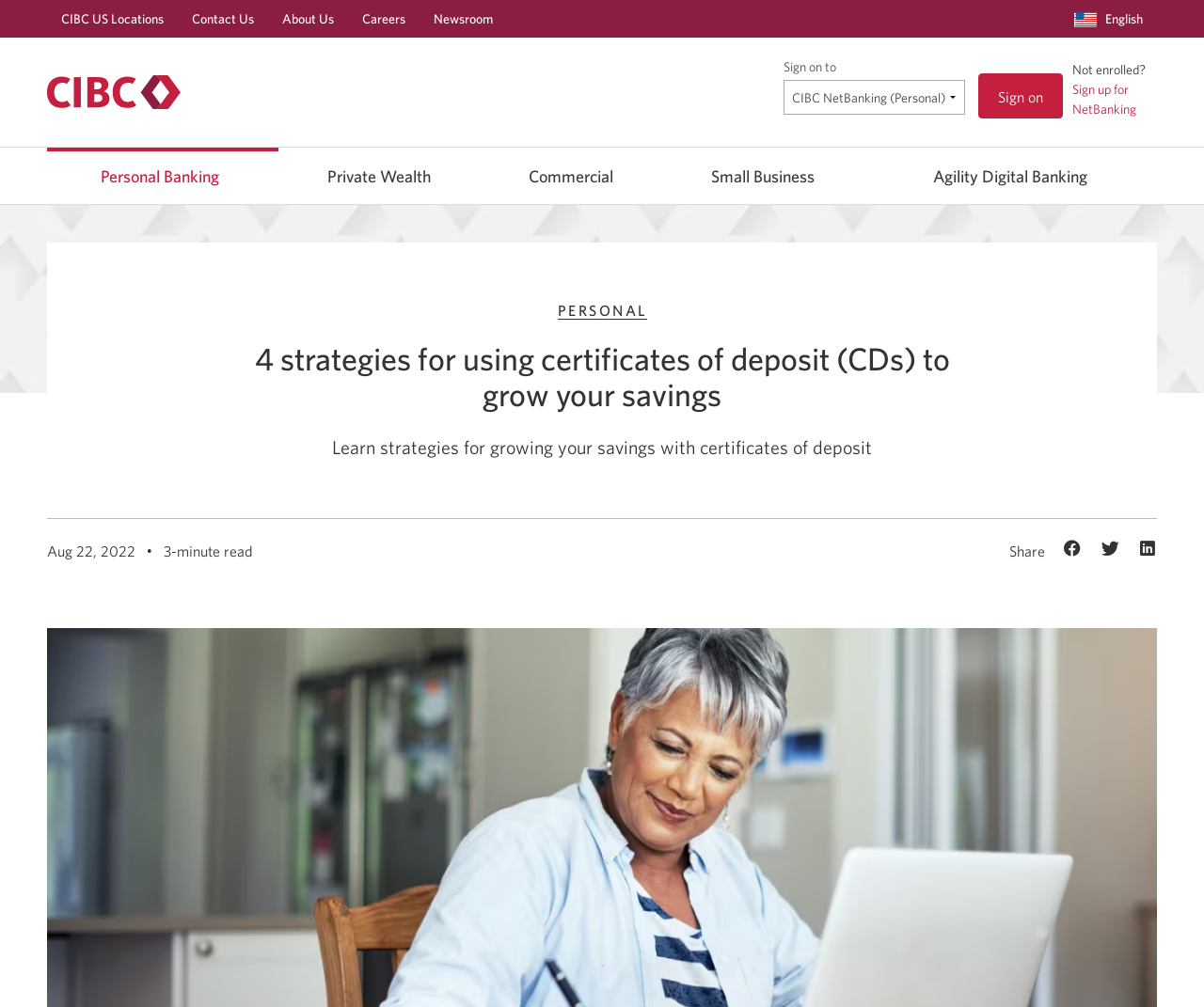Please reply with a single word or brief phrase to the question: 
What is the purpose of the 'Sign on to' combobox?

To sign on to NetBanking